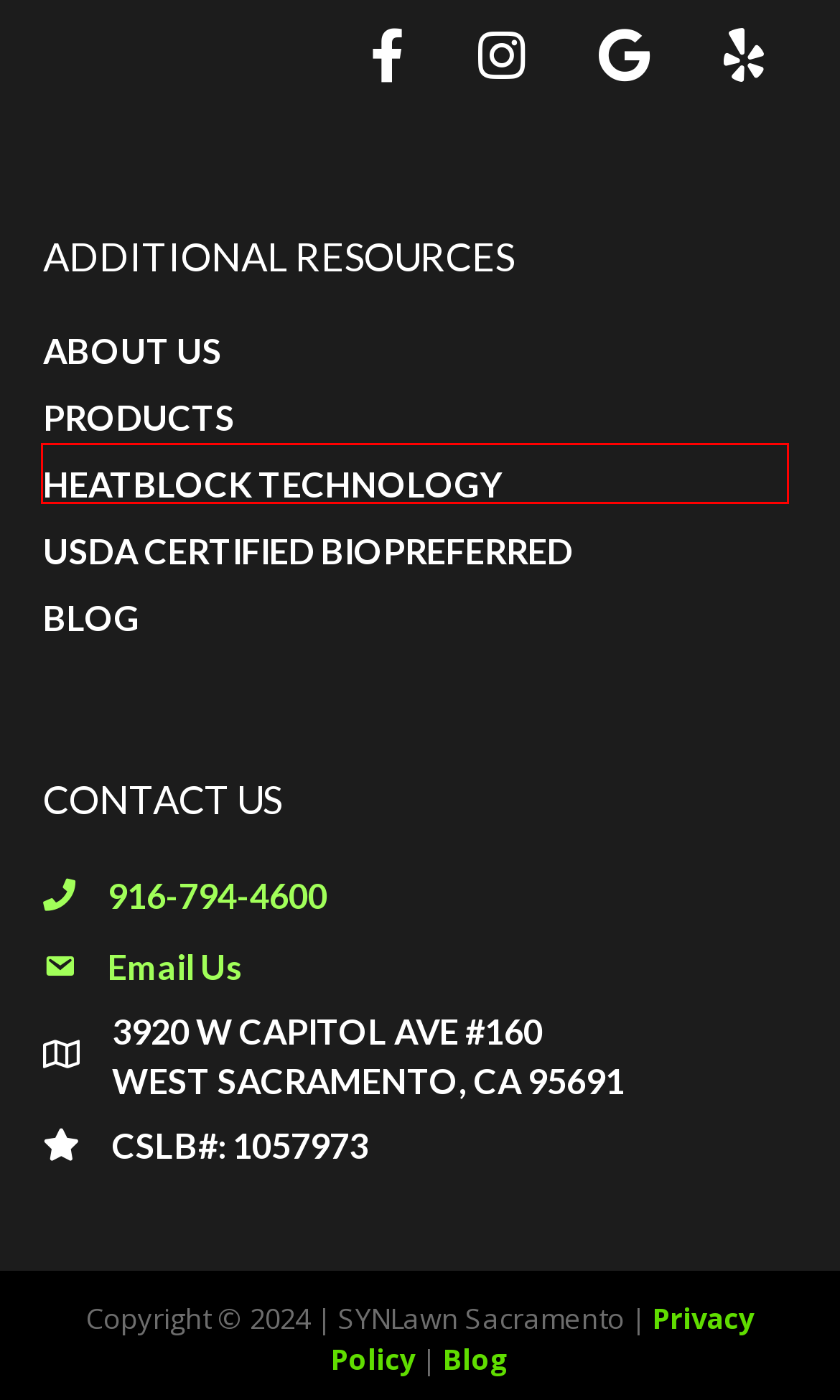Look at the screenshot of a webpage where a red rectangle bounding box is present. Choose the webpage description that best describes the new webpage after clicking the element inside the red bounding box. Here are the candidates:
A. Best Outdoor Pet Turf - Synthetic Grass for Pets - SYNLawn Sacramento
B. Contact - SYNLawn Sacramento
C. USDA Certified BioPreferred Artificial Turf - SYNLawn Sacramento
D. Privacy Policy - SYNLawn Sacramento
E. Blog - SYNLawn Sacramento
F. Products Archive - SYNLawn Sacramento
G. SYNRange Pro - SYNLawn Sacramento
H. HeatBlock Technology - SYNLawn Sacramento

H